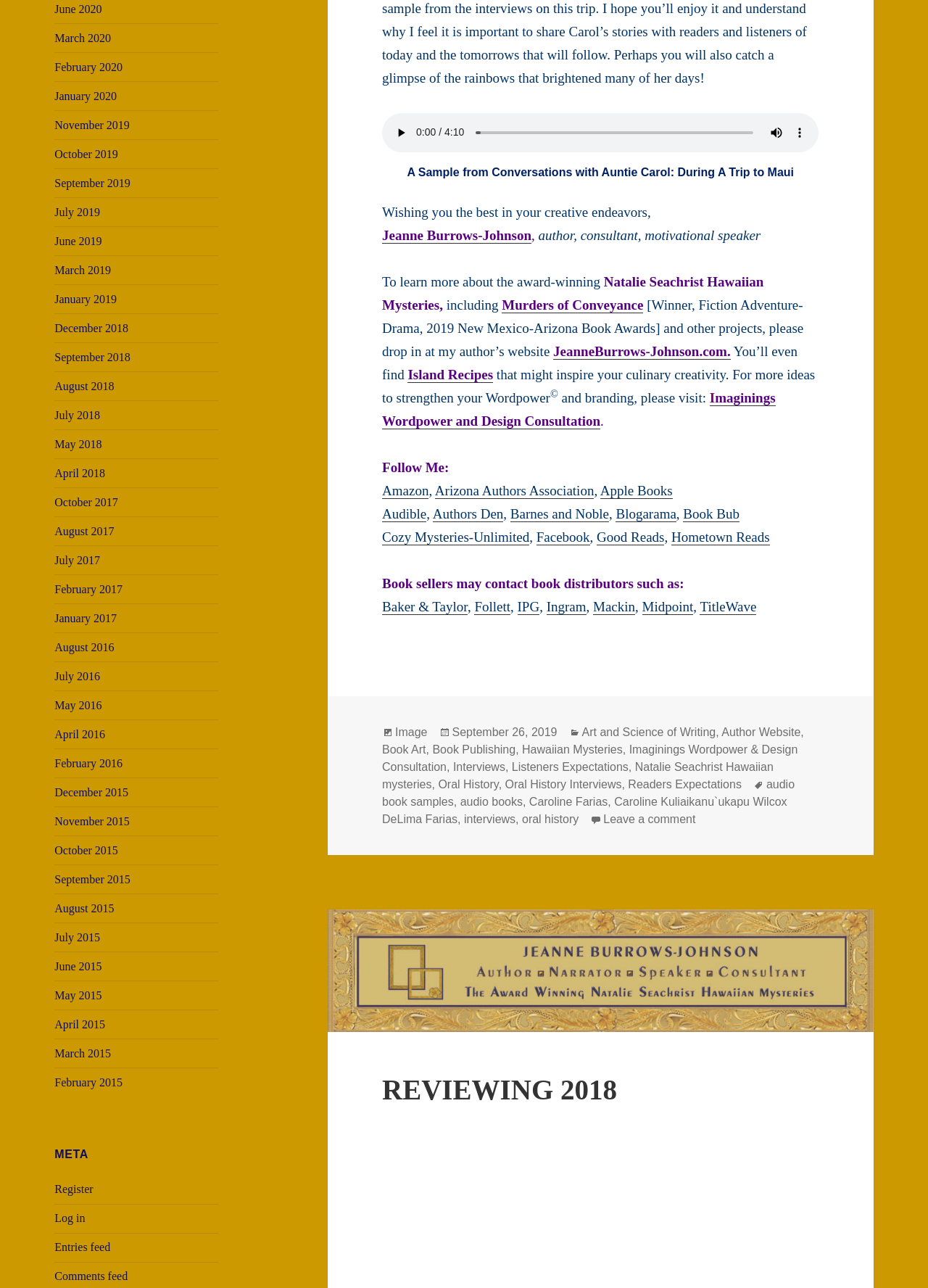What is the title of the award-winning book?
Please provide an in-depth and detailed response to the question.

The title of the award-winning book is mentioned in the text as 'Murders of Conveyance' which is a link to the book's page.